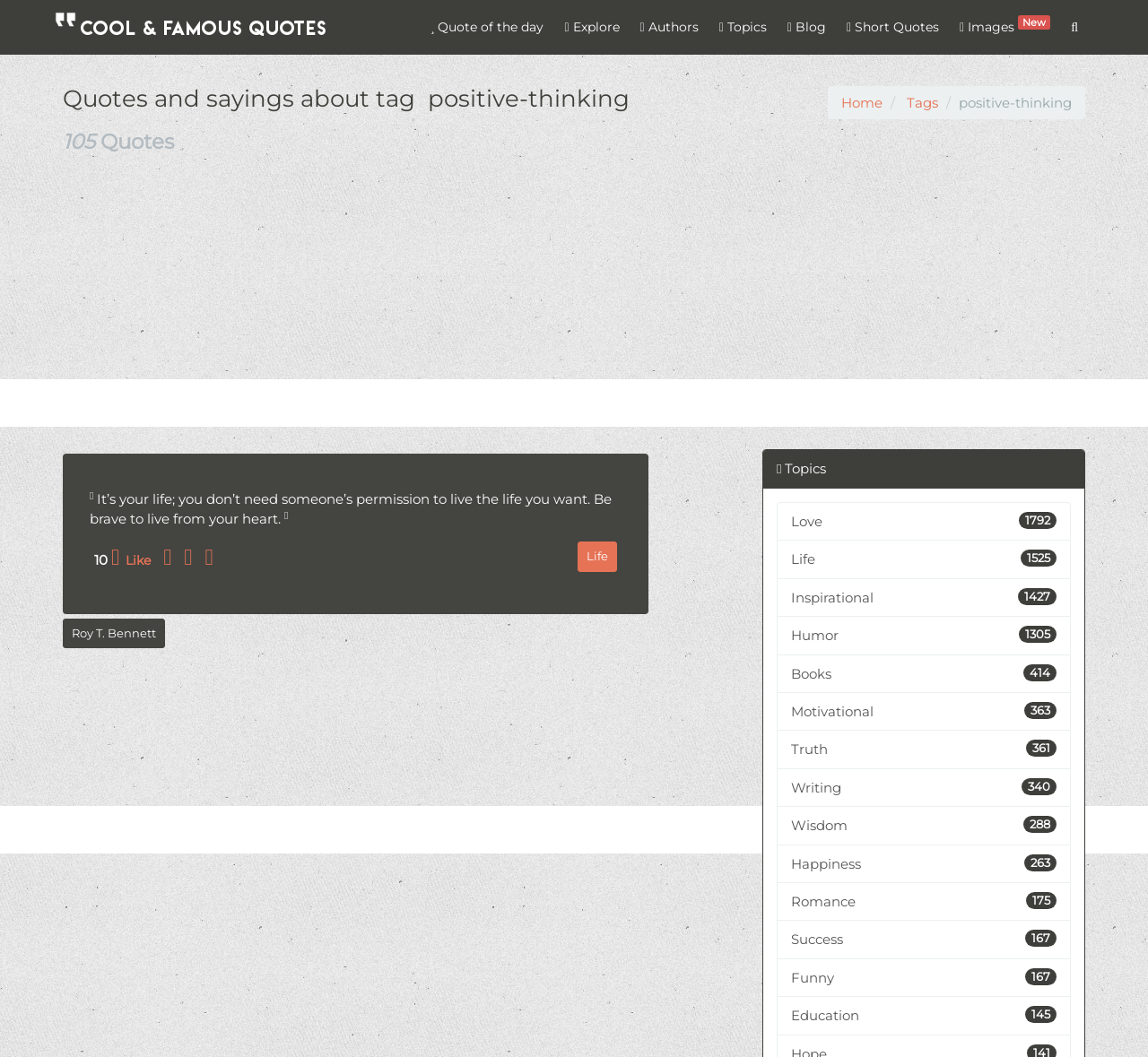Please identify the bounding box coordinates of the region to click in order to complete the task: "Search for quotes". The coordinates must be four float numbers between 0 and 1, specified as [left, top, right, bottom].

[0.363, 0.042, 0.945, 0.081]